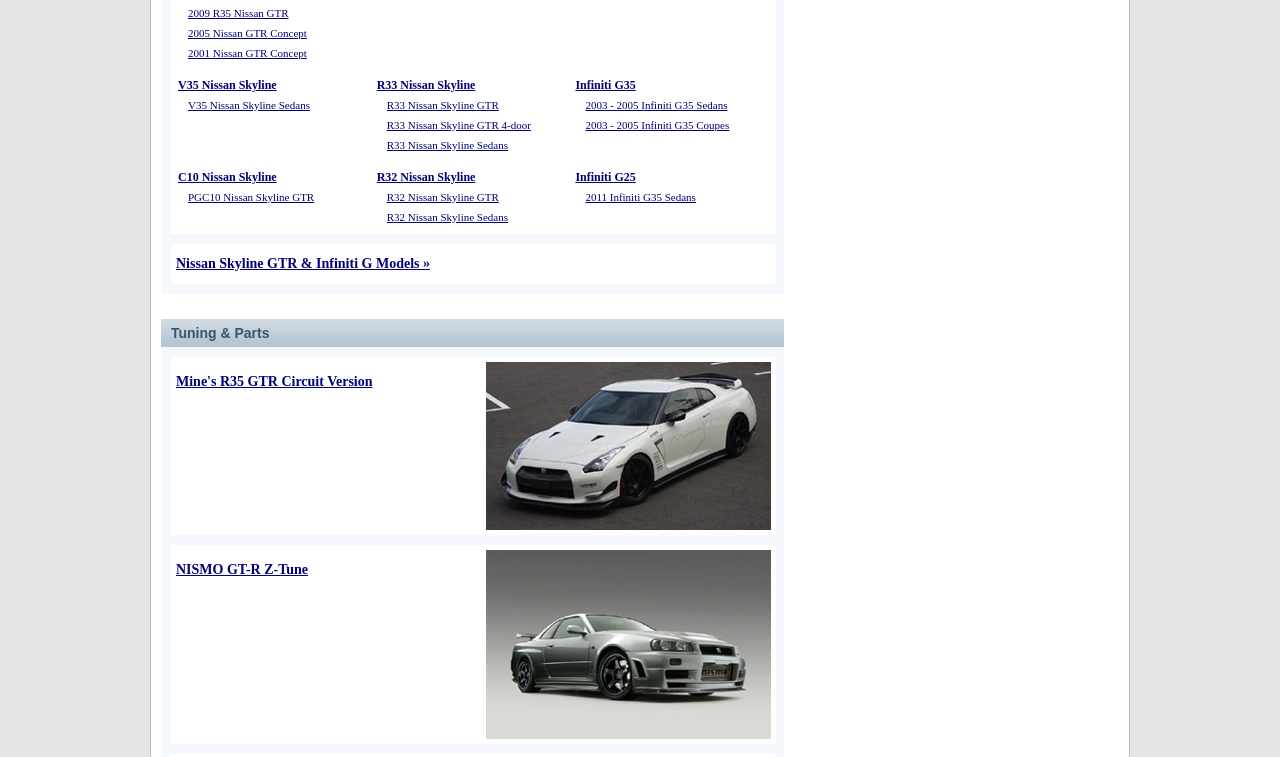Answer the question in one word or a short phrase:
What is the main topic of this webpage?

Nissan Skyline and Infiniti G models